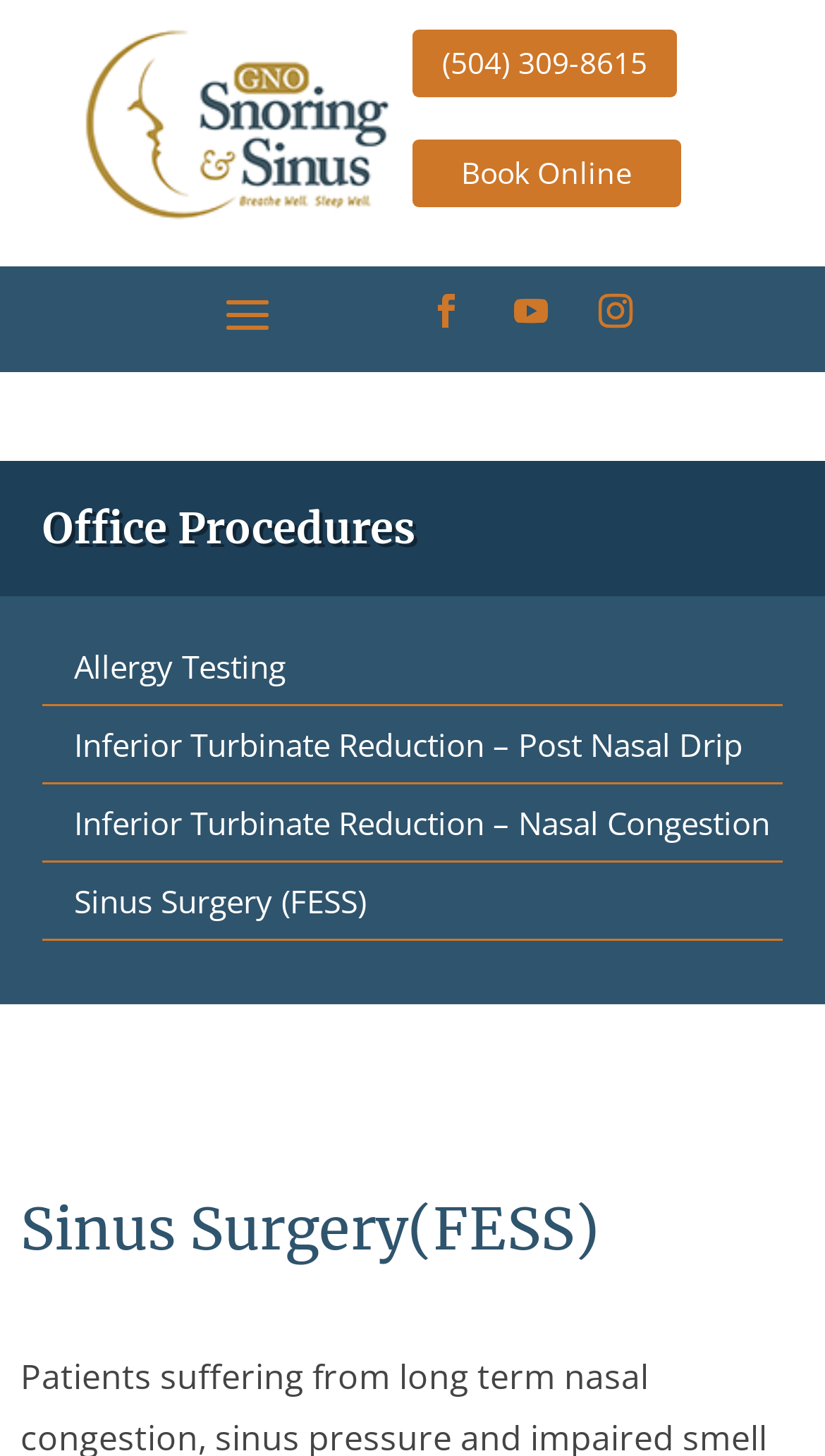Provide the bounding box coordinates of the area you need to click to execute the following instruction: "Read about sinus surgery".

[0.09, 0.604, 0.444, 0.633]